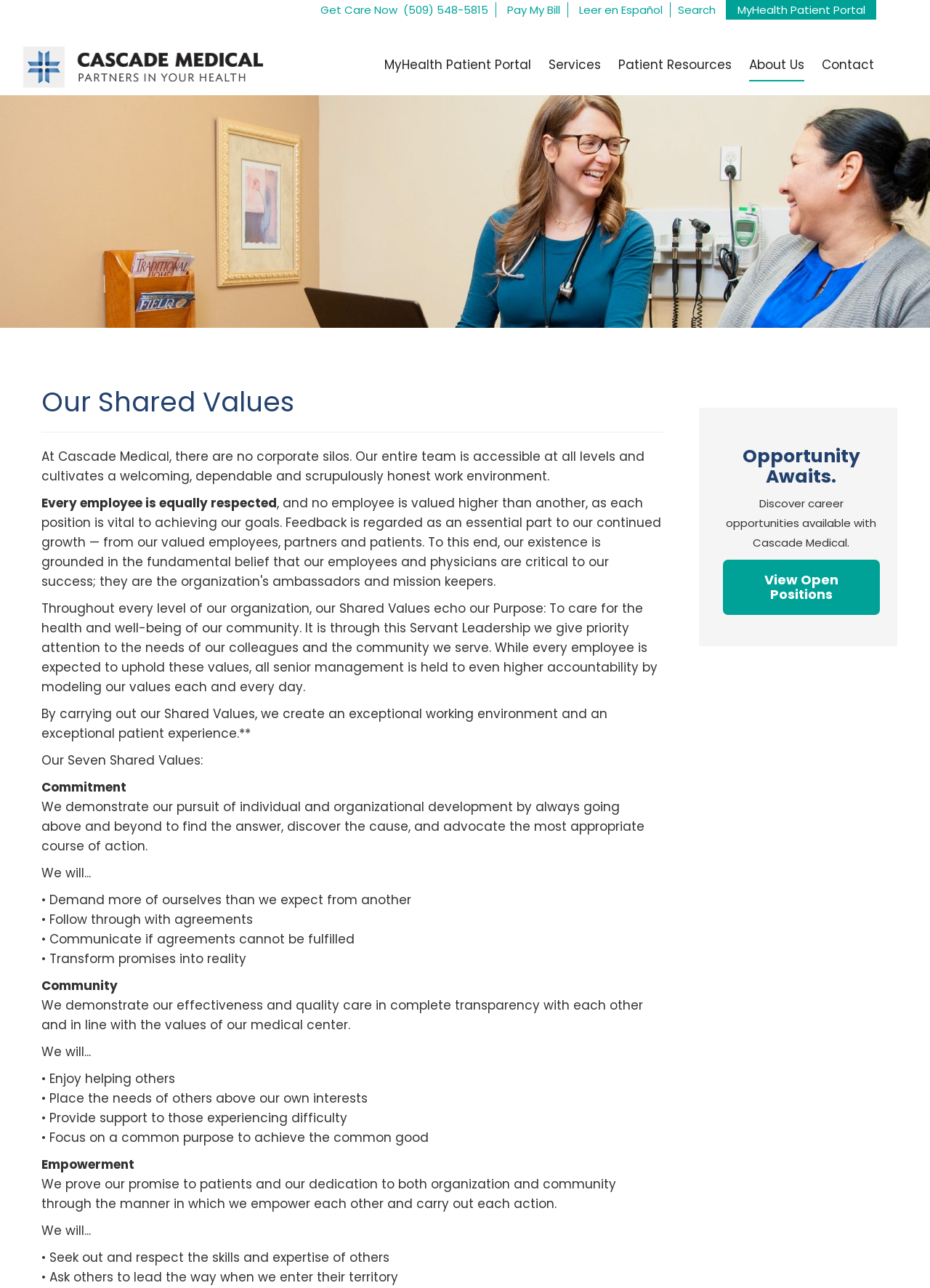Provide the bounding box coordinates for the area that should be clicked to complete the instruction: "Log in to MyHealth Patient Portal".

[0.78, 0.0, 0.942, 0.015]